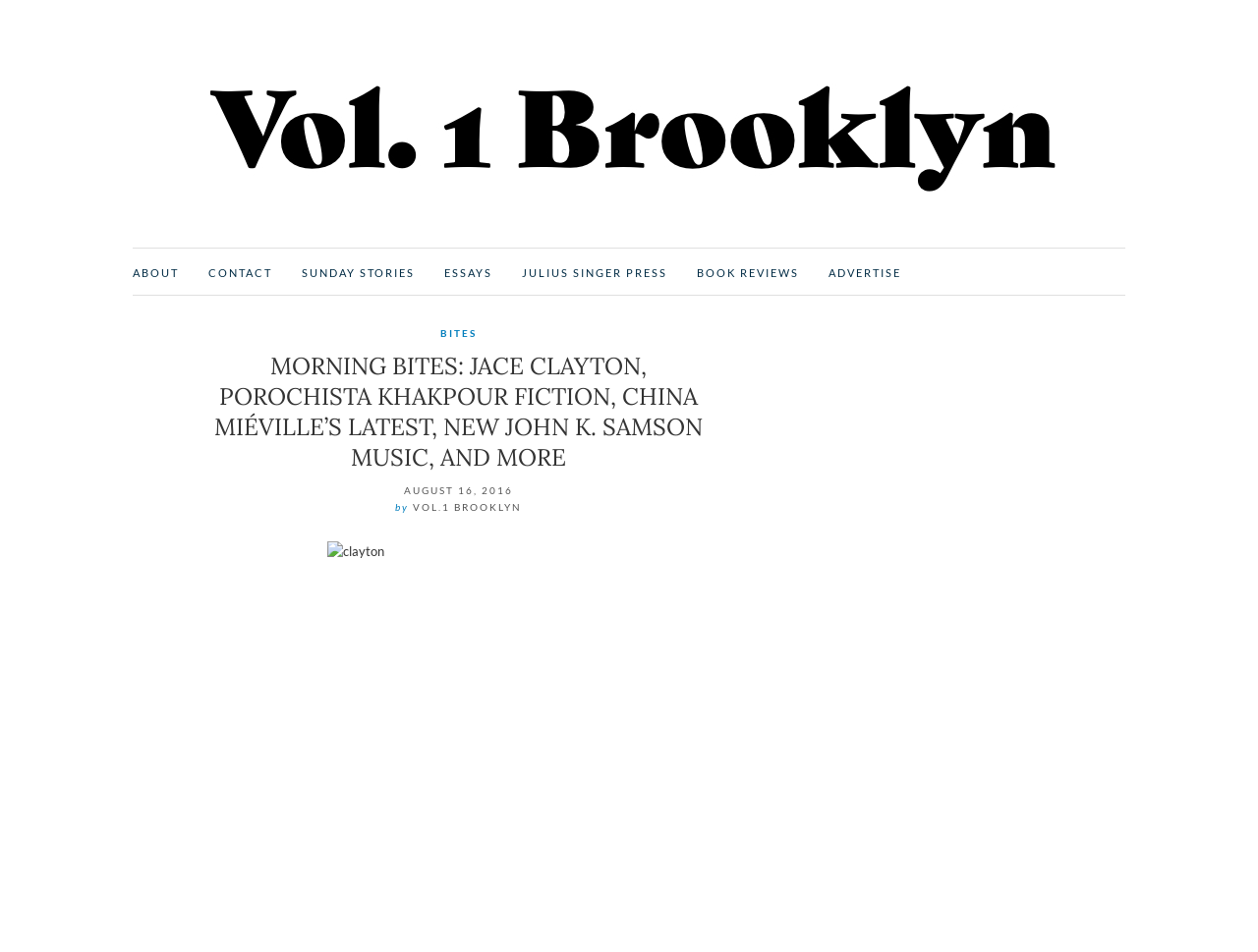Determine the bounding box coordinates of the clickable element necessary to fulfill the instruction: "go to ABOUT page". Provide the coordinates as four float numbers within the 0 to 1 range, i.e., [left, top, right, bottom].

[0.105, 0.278, 0.142, 0.296]